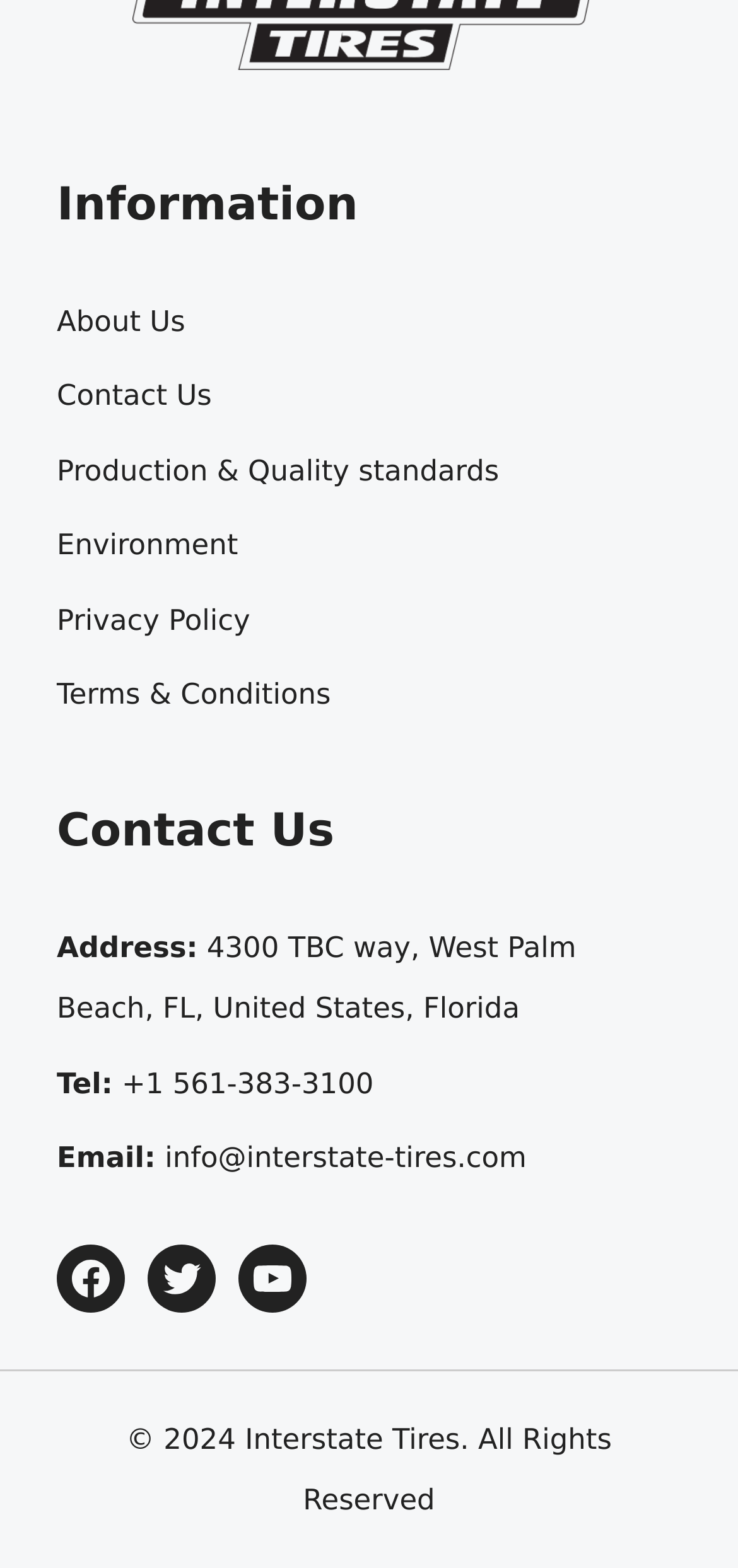Provide the bounding box coordinates of the section that needs to be clicked to accomplish the following instruction: "Click About Us."

[0.077, 0.194, 0.251, 0.216]